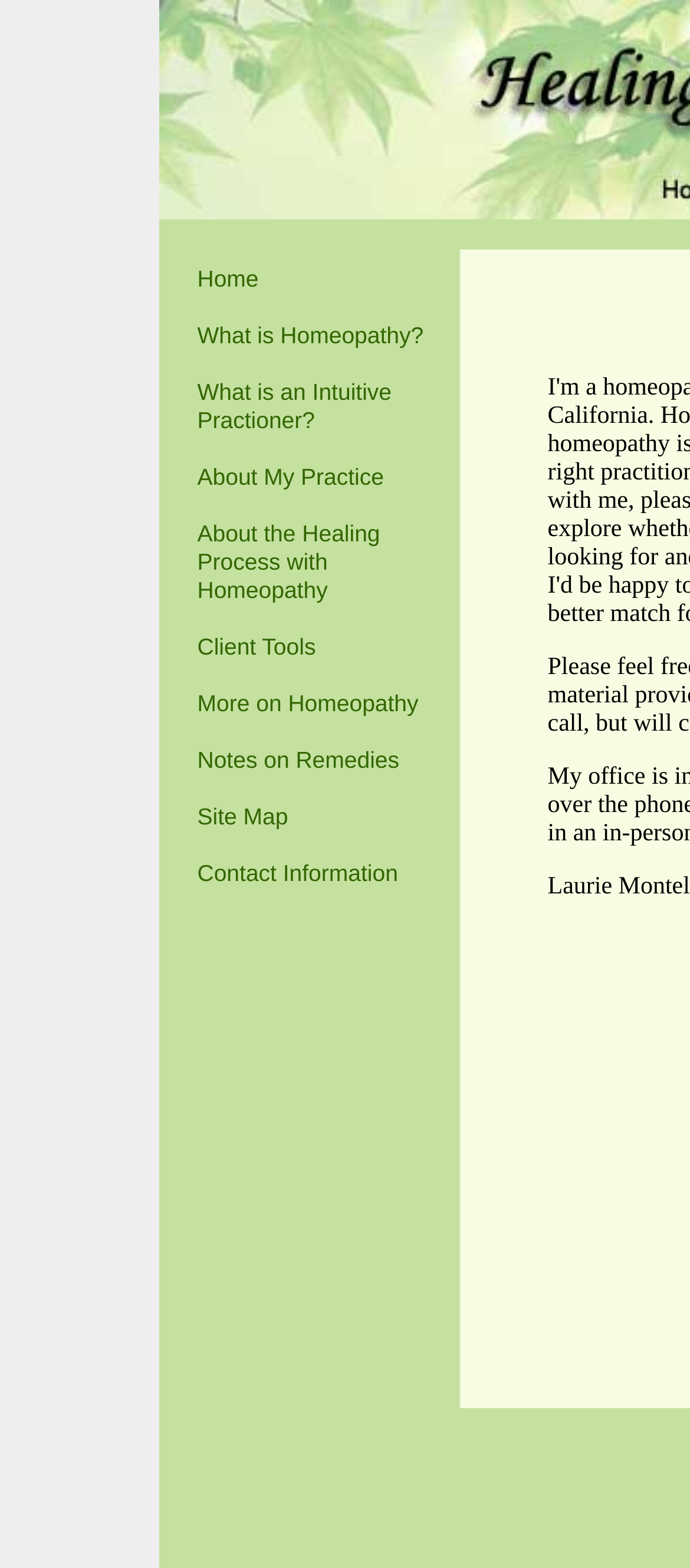Provide an in-depth caption for the contents of the webpage.

The webpage is titled "Healing With Homeopathy" and appears to be a professional website related to homeopathy. At the top, there is a navigation menu consisting of 10 links, aligned horizontally and evenly spaced. The links are "Home", "What is Homeopathy?", "What is an Intuitive Practitioner?", "About My Practice", "About the Healing Process with Homeopathy", "Client Tools", "More on Homeopathy", "Notes on Remedies", "Site Map", and "Contact Information". These links occupy the top section of the page, spanning from the left to the right edge.